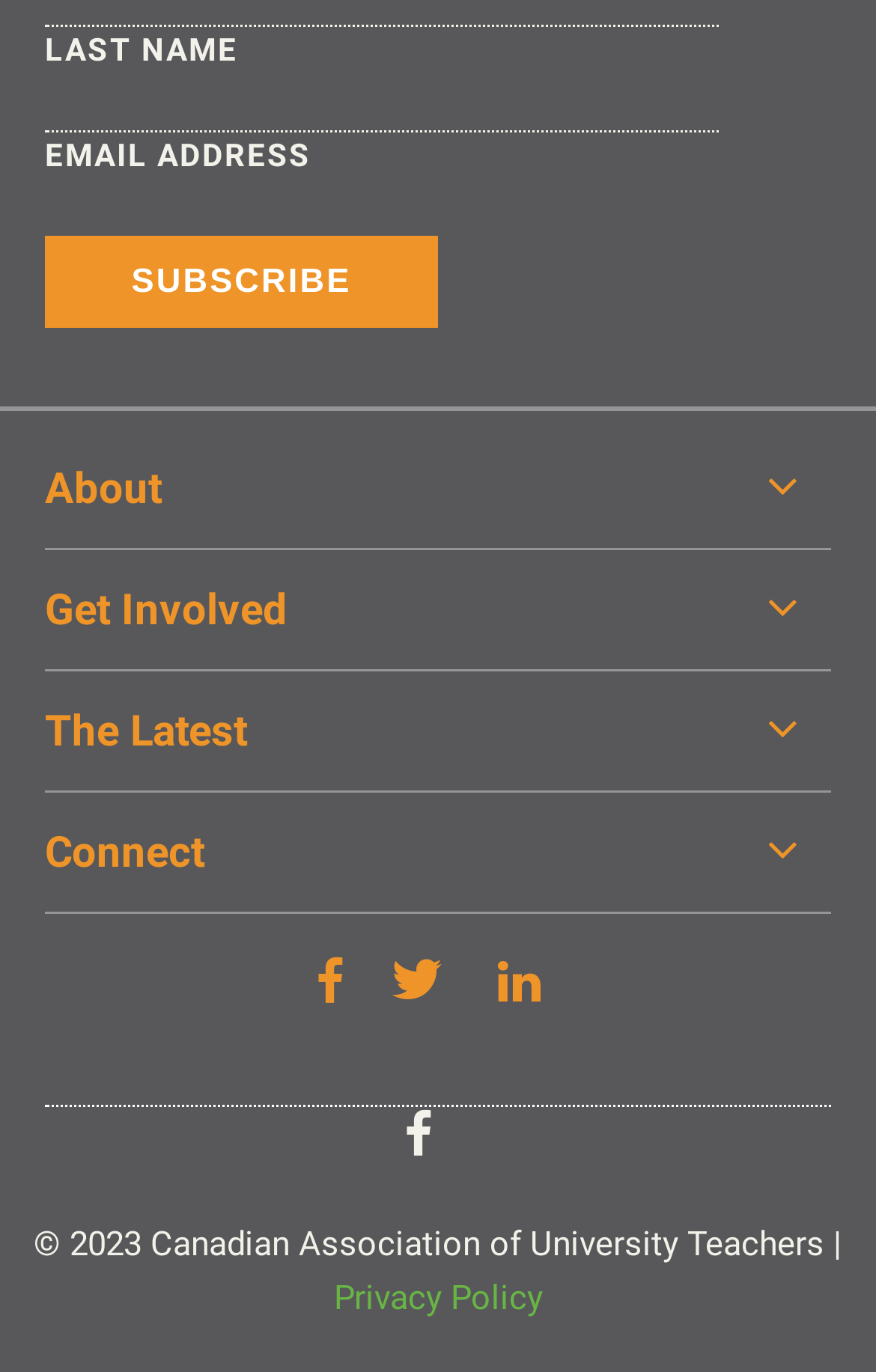Please answer the following question using a single word or phrase: How many social media links are there?

3